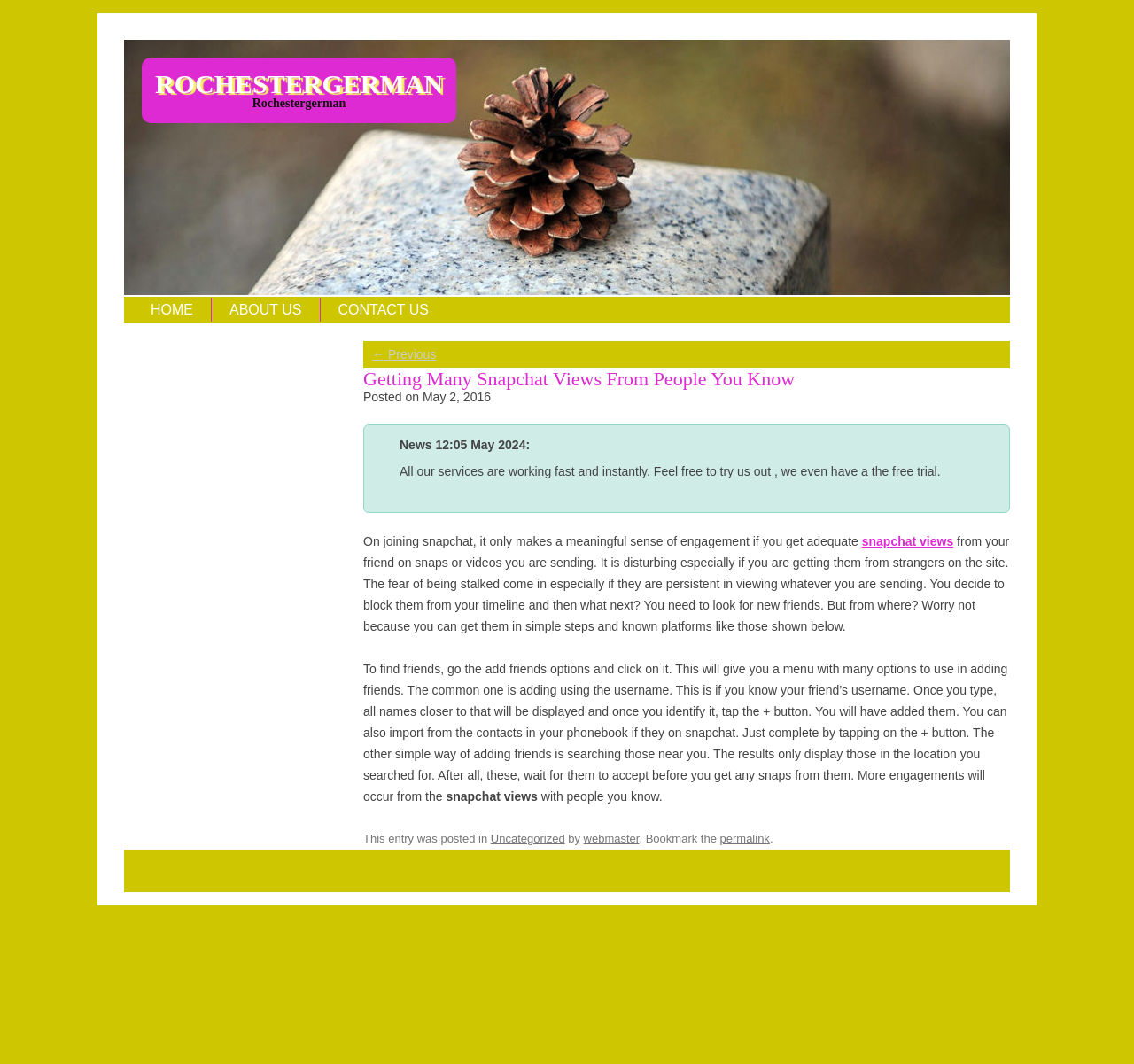Specify the bounding box coordinates (top-left x, top-left y, bottom-right x, bottom-right y) of the UI element in the screenshot that matches this description: Contact Us

[0.282, 0.28, 0.394, 0.302]